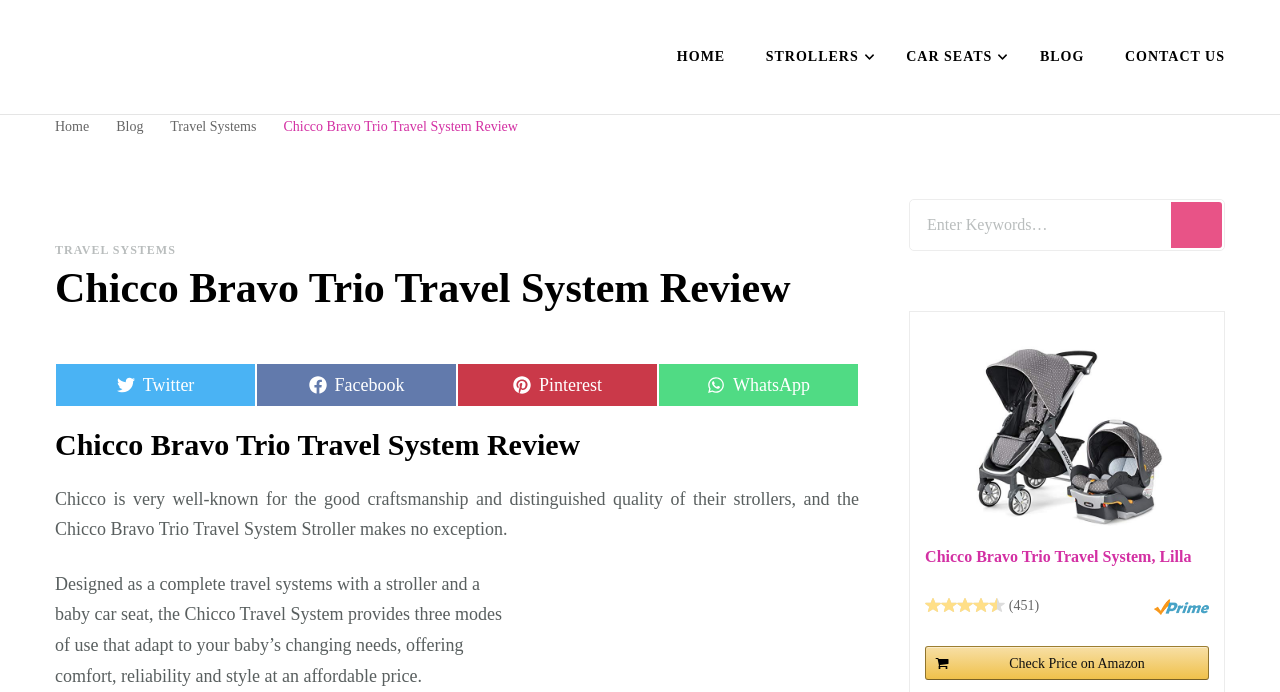Please answer the following question using a single word or phrase: 
How many reviews are there on Amazon?

451